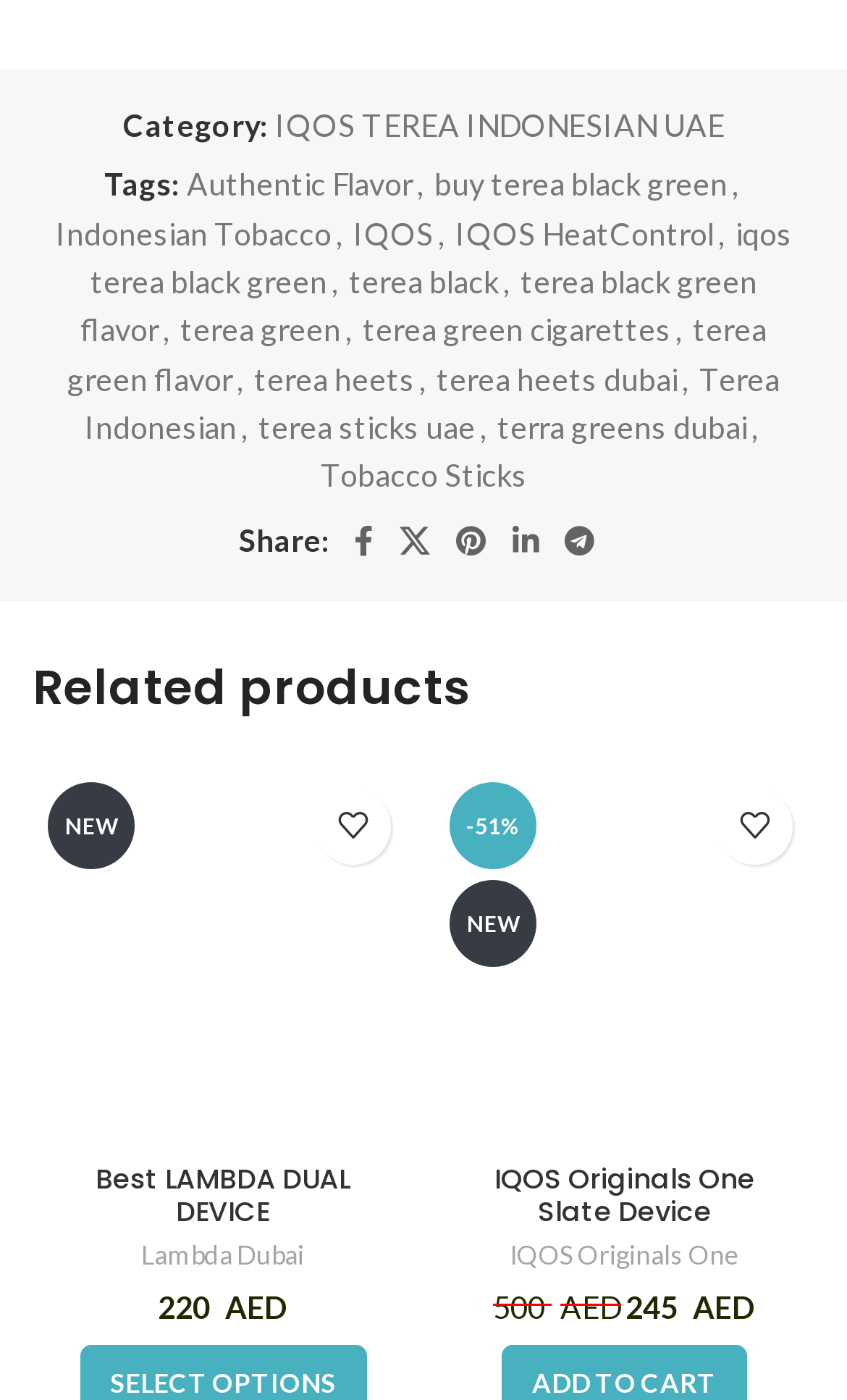Locate the bounding box coordinates of the element you need to click to accomplish the task described by this instruction: "Add 'NEW NEW-LAMBDA-DUAL-DEVICE' to wishlist".

[0.372, 0.563, 0.462, 0.617]